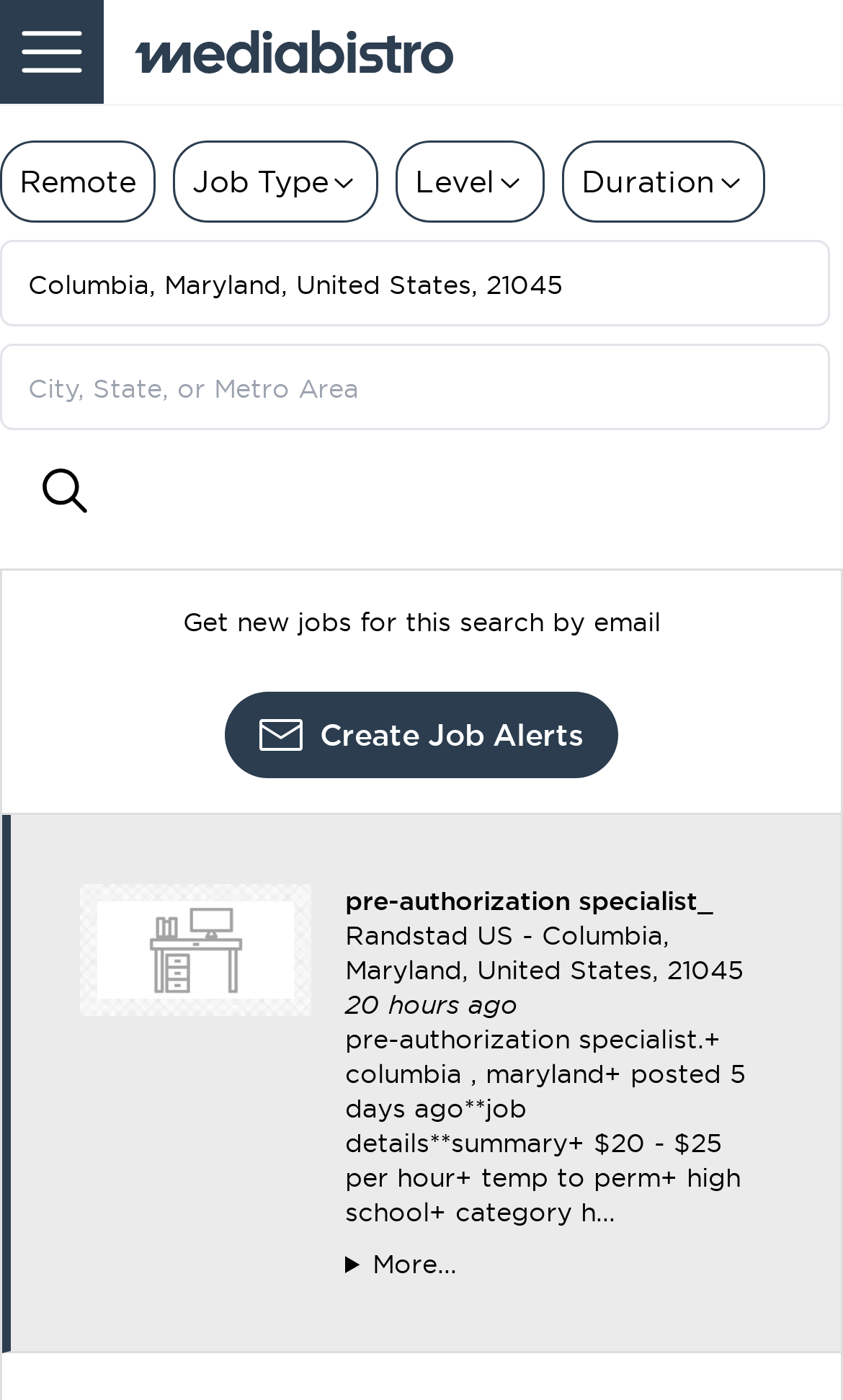Please give a short response to the question using one word or a phrase:
How often are new jobs for this search sent by email?

Not specified